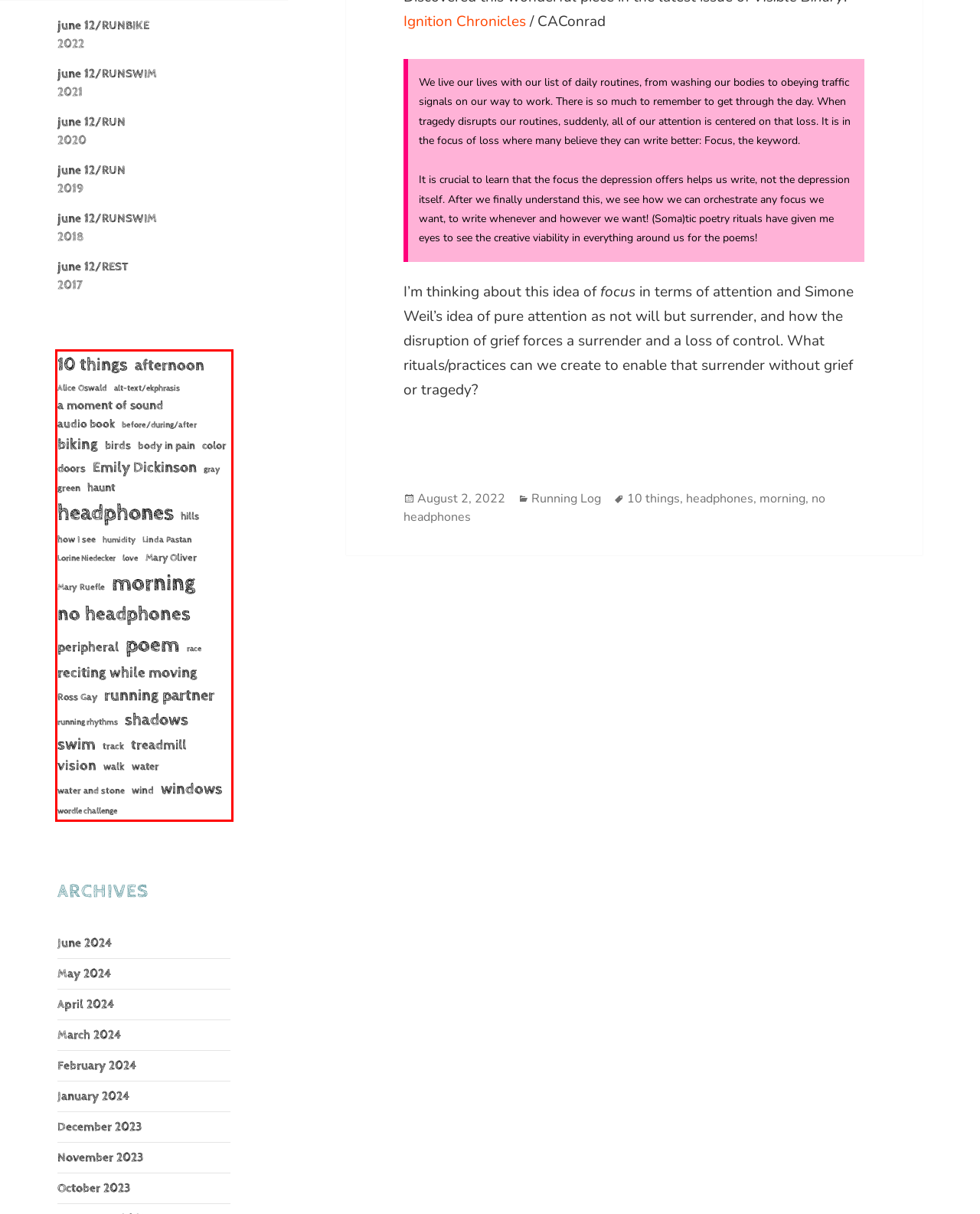Please identify and extract the text content from the UI element encased in a red bounding box on the provided webpage screenshot.

10 things afternoon Alice Oswald alt-text/ekphrasis a moment of sound audio book before/during/after biking birds body in pain color doors Emily Dickinson gray green haunt headphones hills how I see humidity Linda Pastan Lorine Niedecker love Mary Oliver Mary Ruefle morning no headphones peripheral poem race reciting while moving Ross Gay running partner running rhythms shadows swim track treadmill vision walk water water and stone wind windows wordle challenge